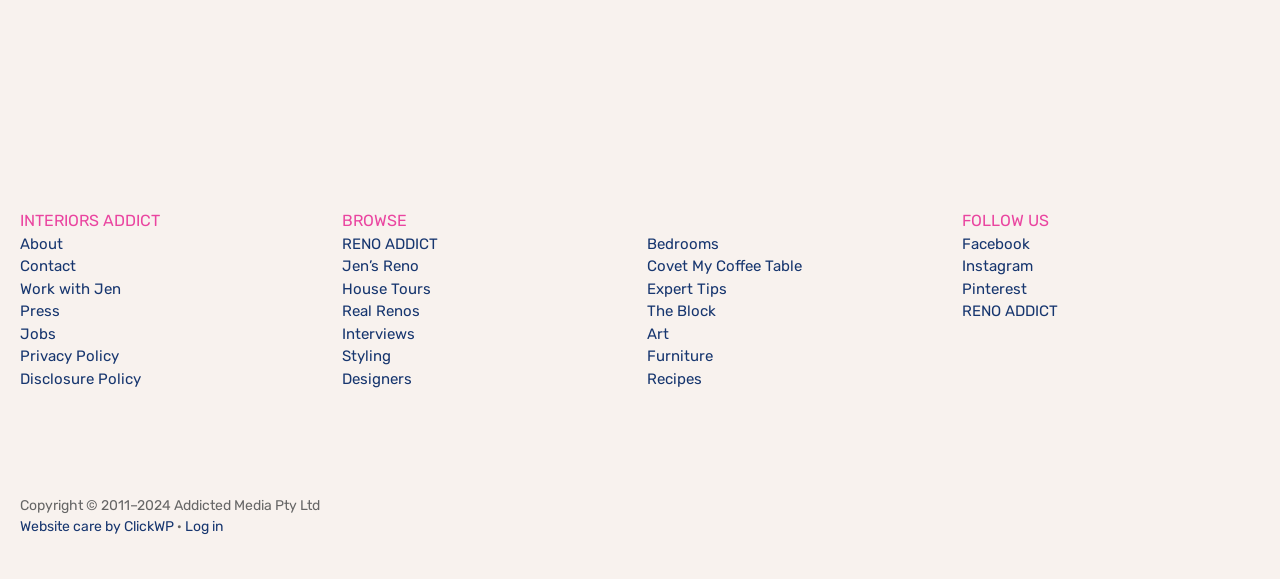Please pinpoint the bounding box coordinates for the region I should click to adhere to this instruction: "Browse House Tours".

[0.267, 0.483, 0.337, 0.514]